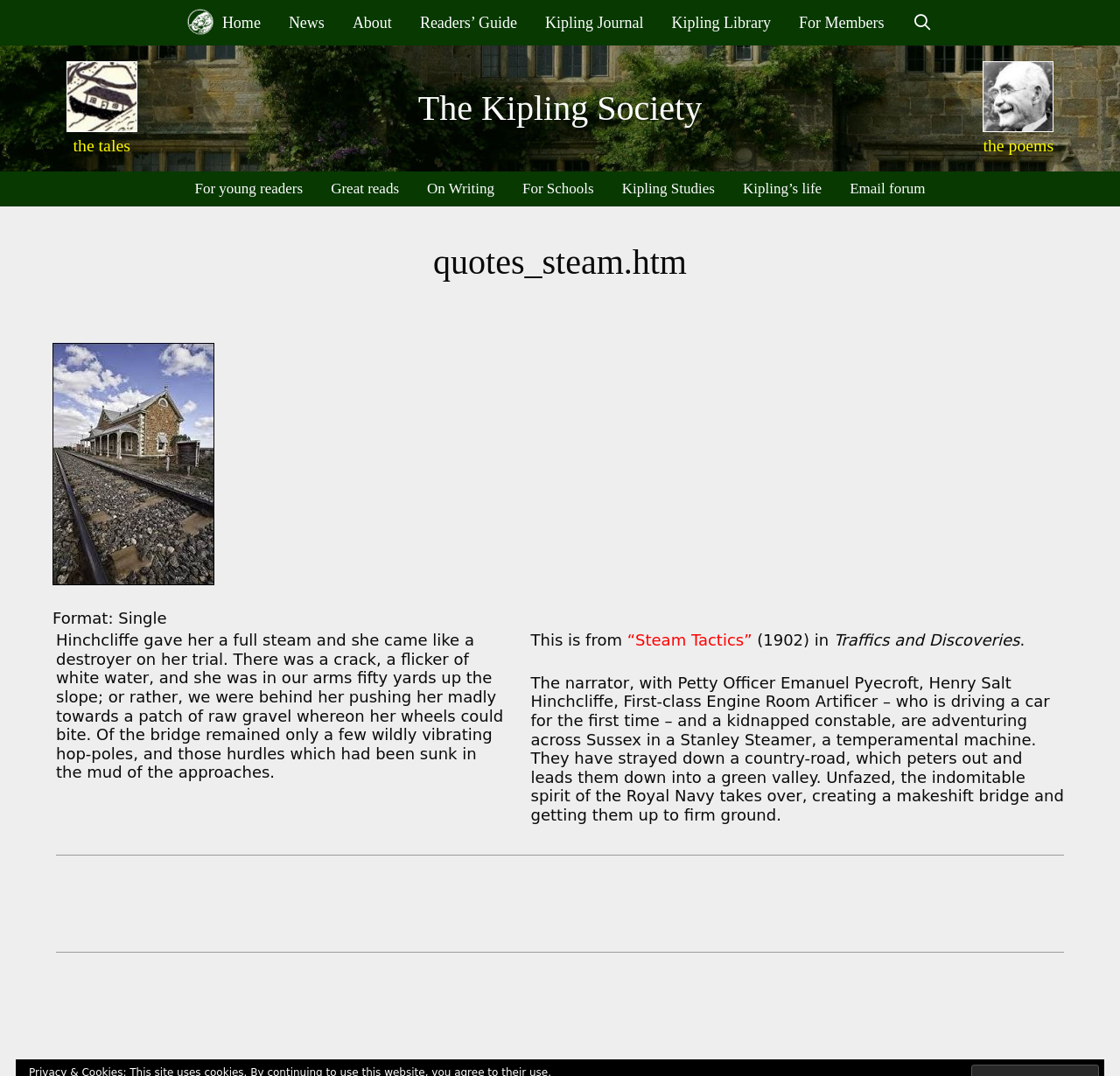What is the name of the society?
From the image, provide a succinct answer in one word or a short phrase.

The Kipling Society